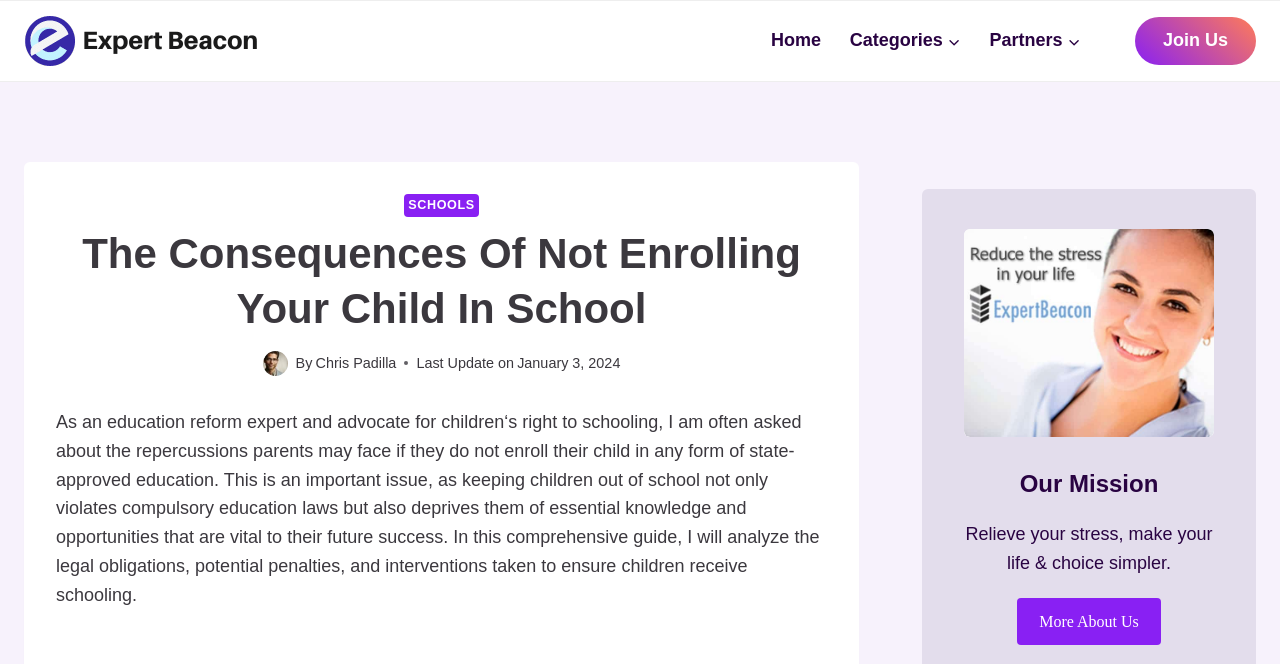Locate the bounding box coordinates for the element described below: "Join Us". The coordinates must be four float values between 0 and 1, formatted as [left, top, right, bottom].

[0.887, 0.026, 0.981, 0.098]